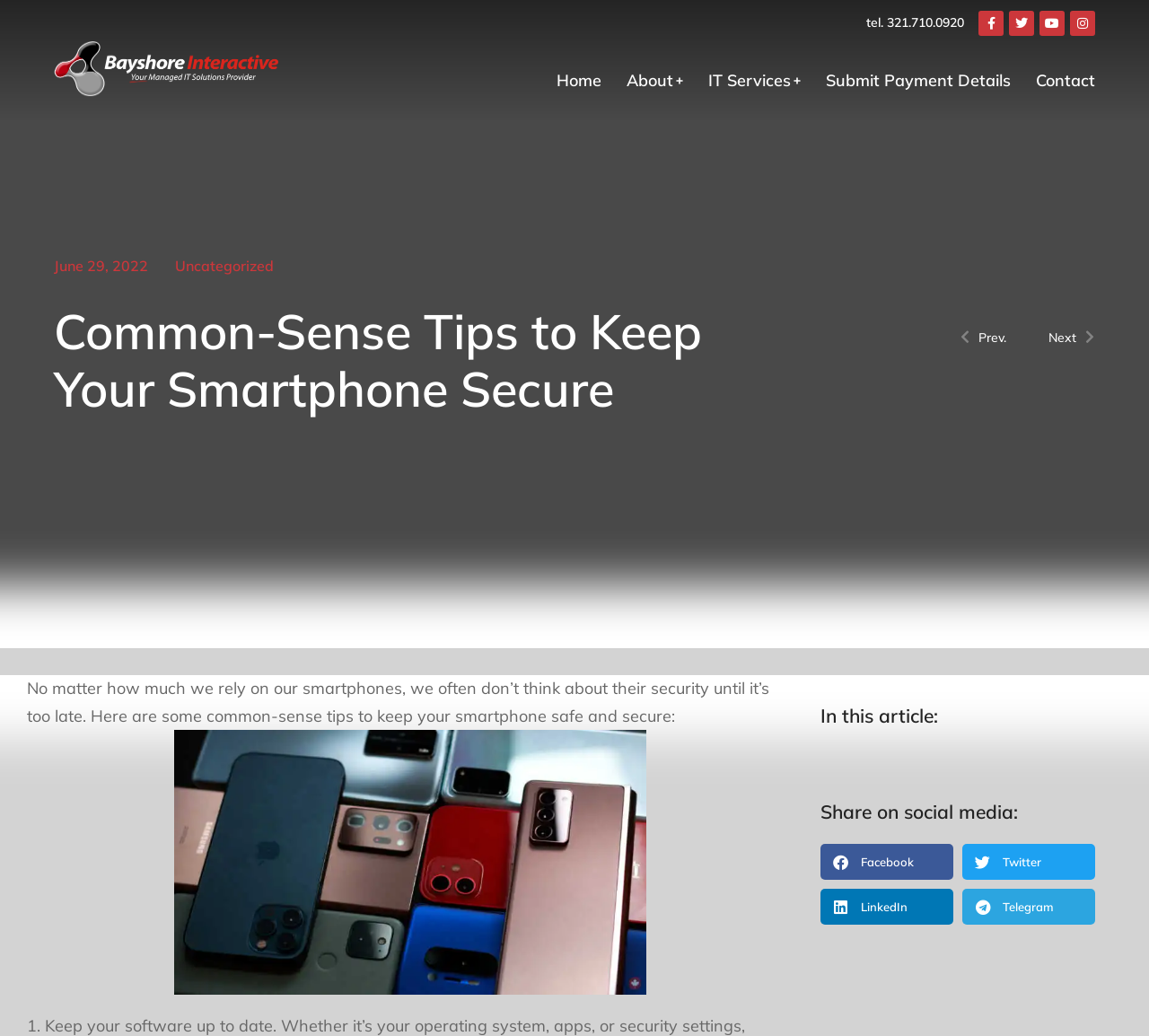Use a single word or phrase to respond to the question:
What is the date of the latest article?

June 29, 2022